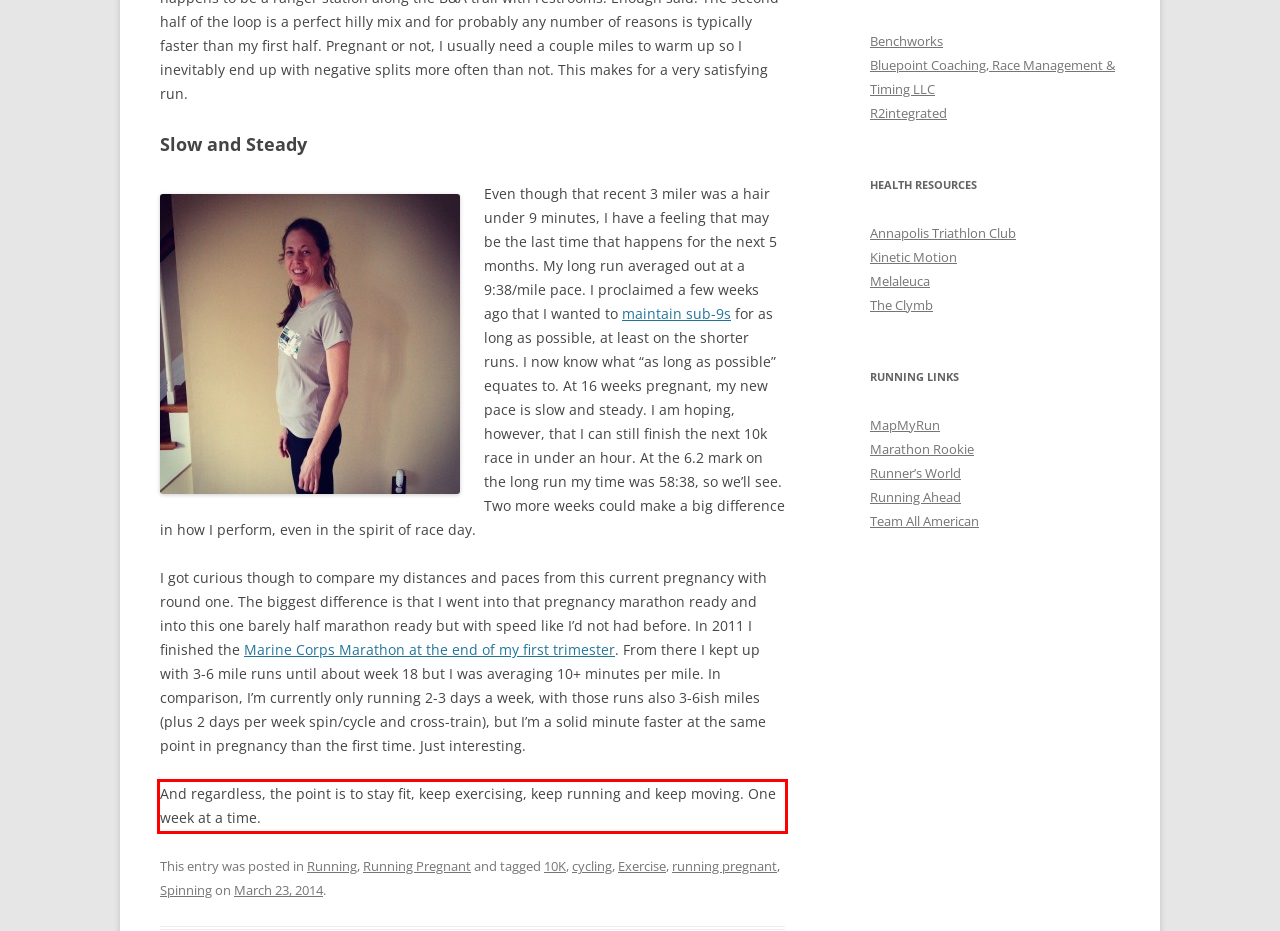Please identify and extract the text content from the UI element encased in a red bounding box on the provided webpage screenshot.

And regardless, the point is to stay fit, keep exercising, keep running and keep moving. One week at a time.